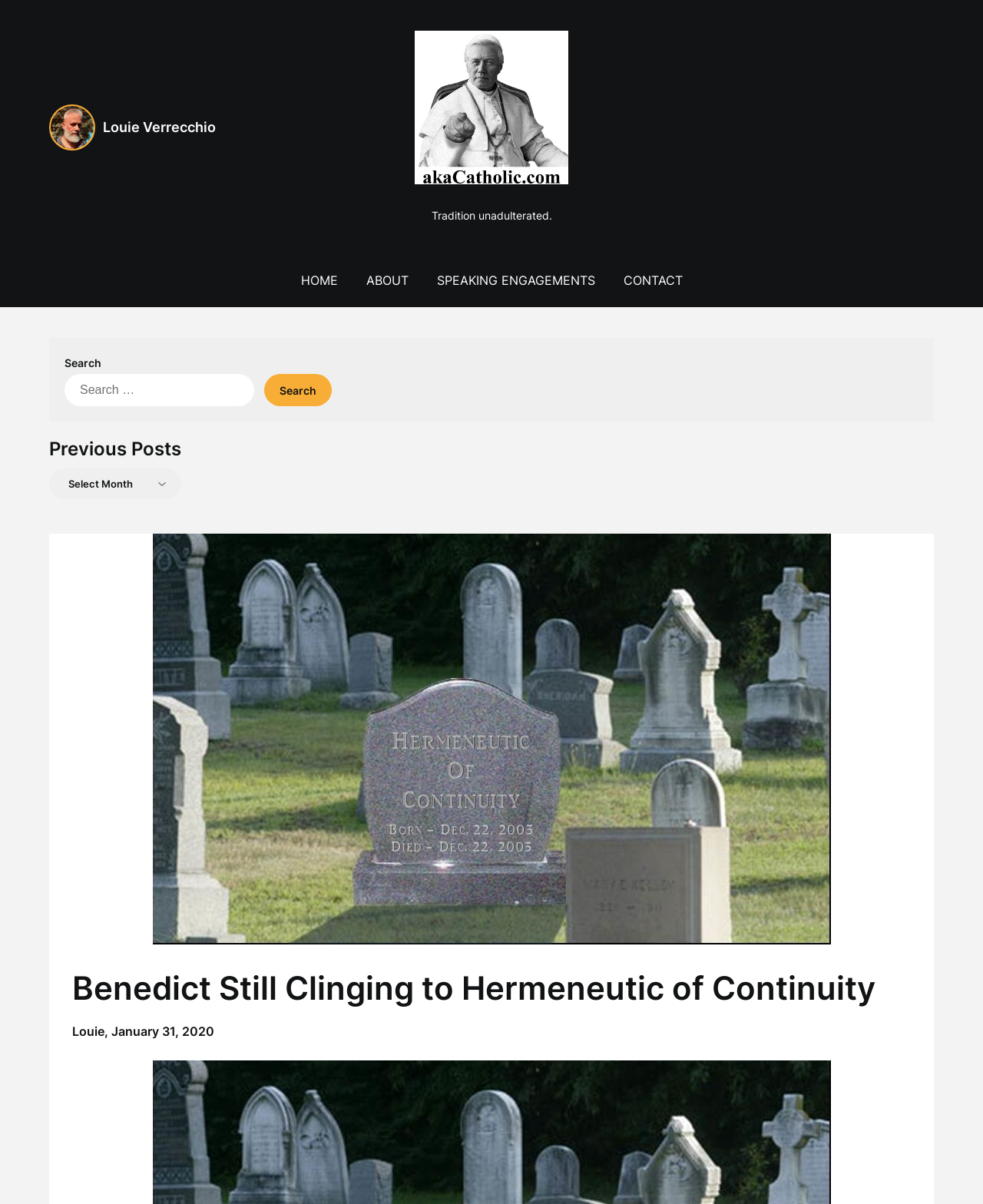What is the date of the latest post?
Based on the visual details in the image, please answer the question thoroughly.

The date of the latest post is January 31, 2020, which can be found below the title of the post, in the main content area of the webpage.